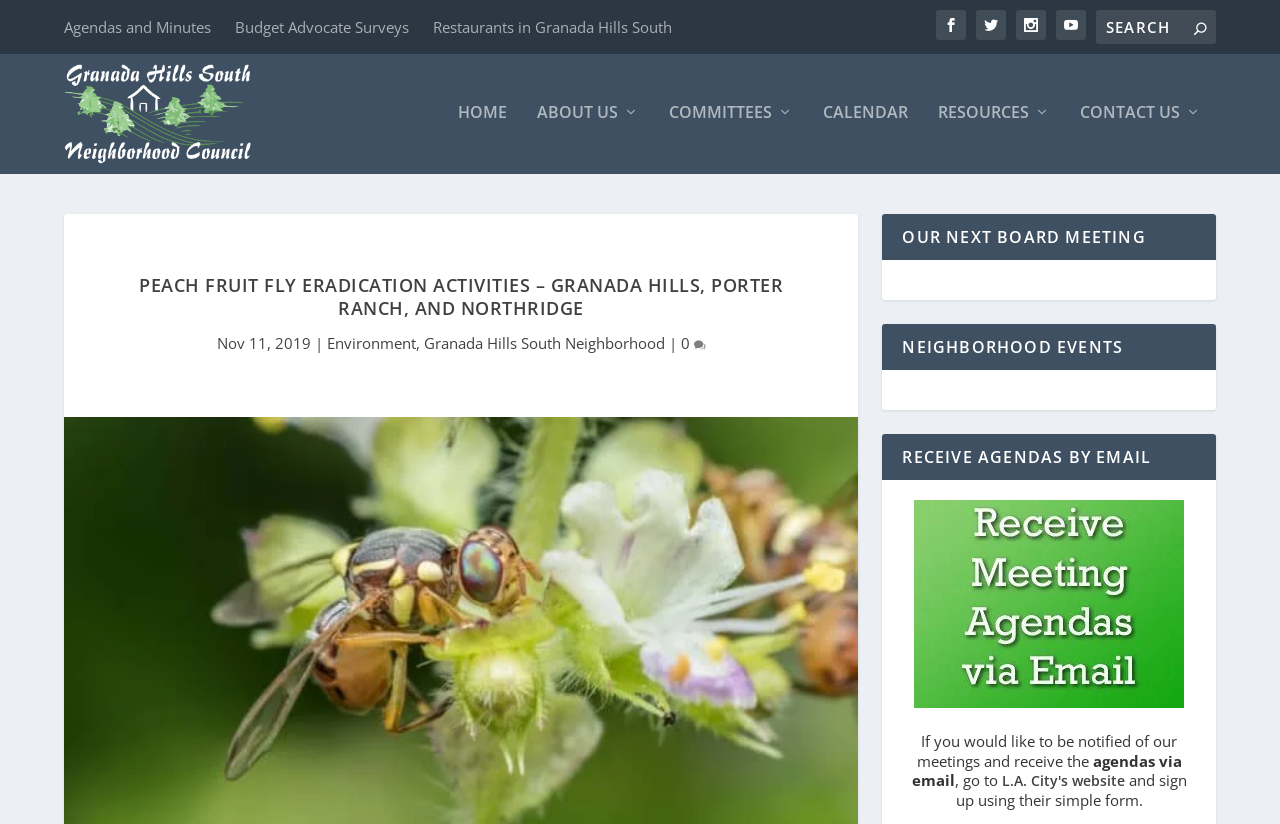What type of event is mentioned in the 'OUR NEXT BOARD MEETING' section?
Based on the visual information, provide a detailed and comprehensive answer.

I found the answer by looking at the heading 'OUR NEXT BOARD MEETING' and the context around it, which suggests that it is related to a meeting of the Granada Hills South Neighborhood Council.